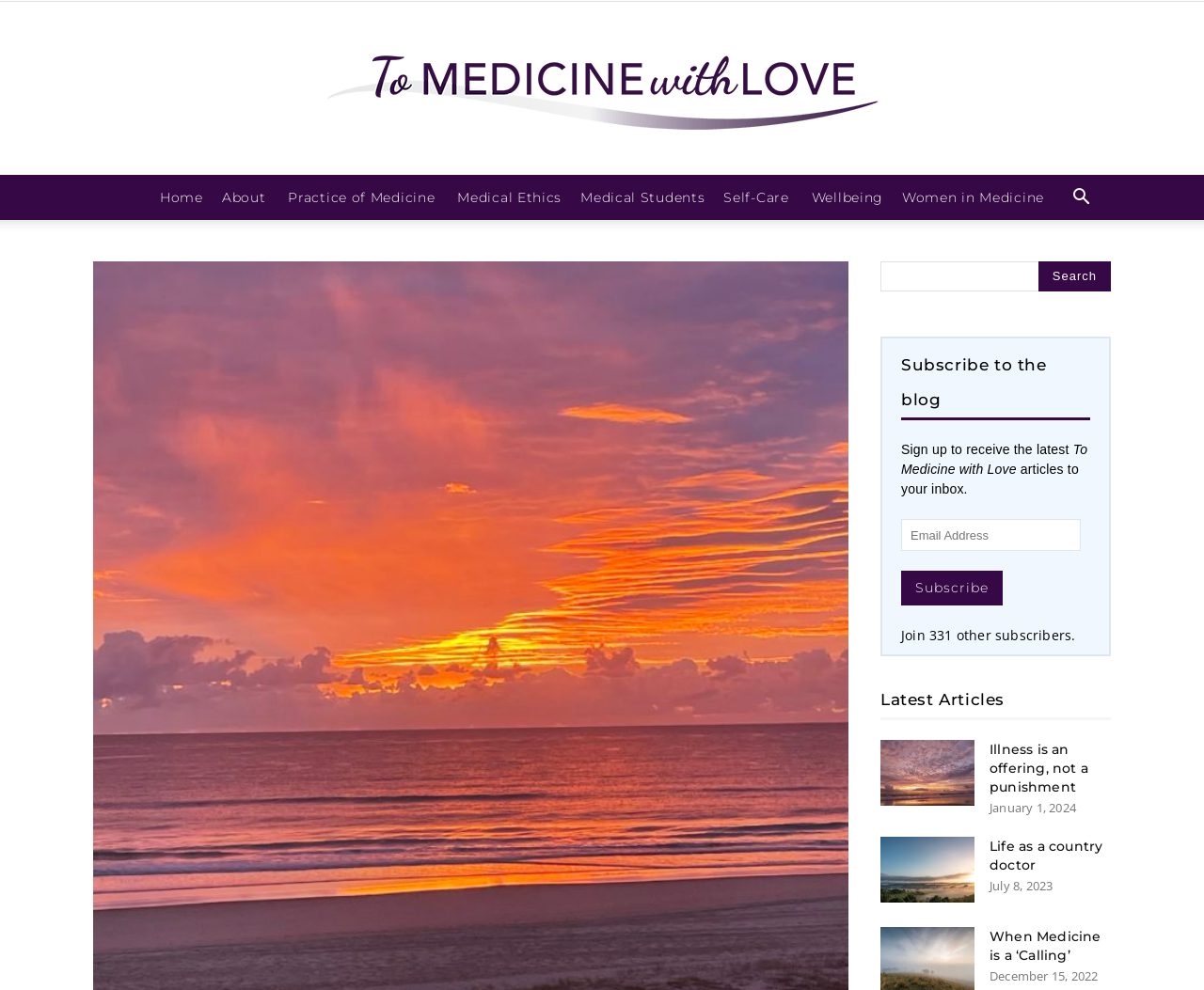Please give a concise answer to this question using a single word or phrase: 
How many latest articles are displayed on the webpage?

3